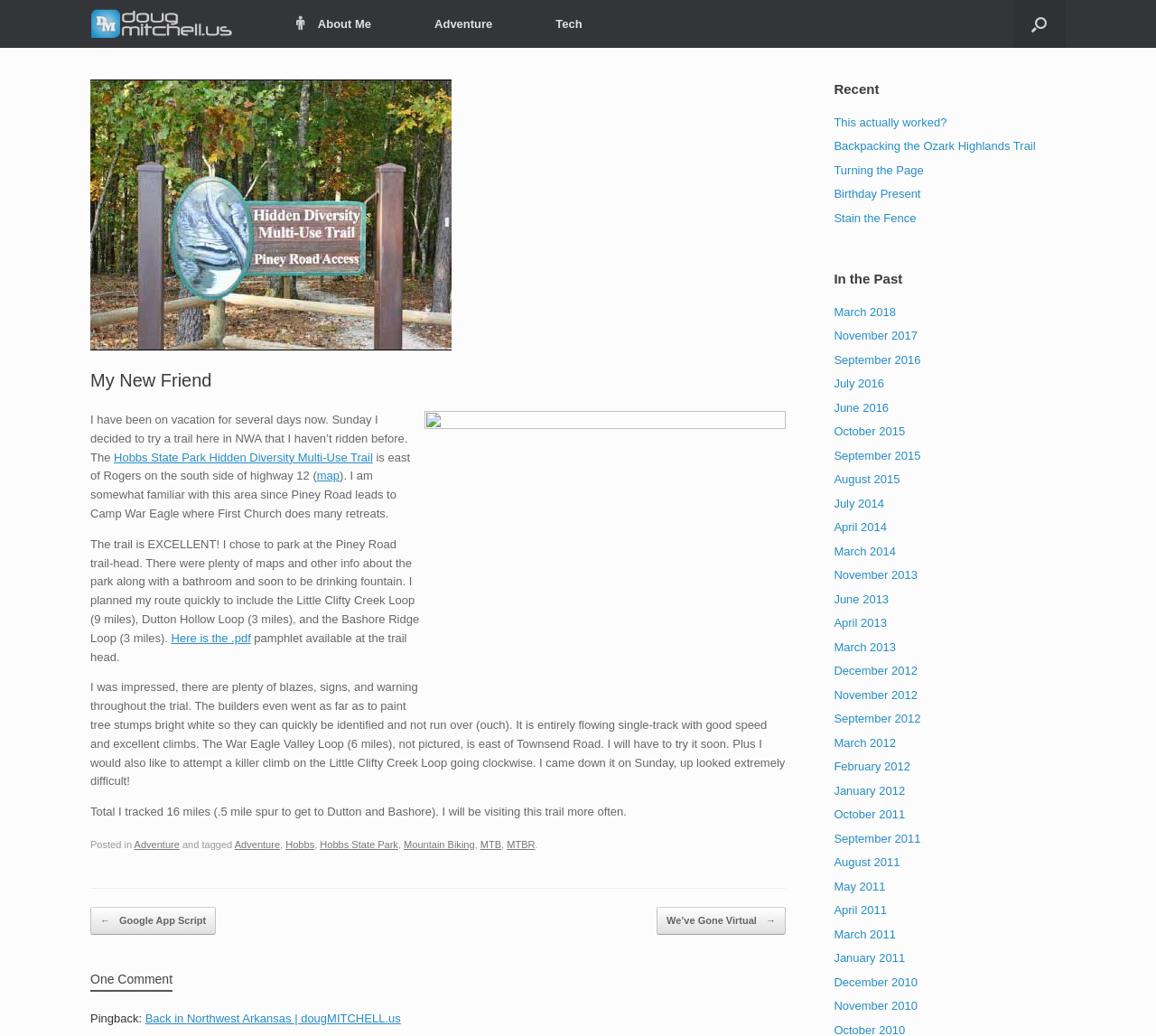Please indicate the bounding box coordinates of the element's region to be clicked to achieve the instruction: "Read the 'My New Friend' article". Provide the coordinates as four float numbers between 0 and 1, i.e., [left, top, right, bottom].

[0.078, 0.077, 0.68, 0.379]